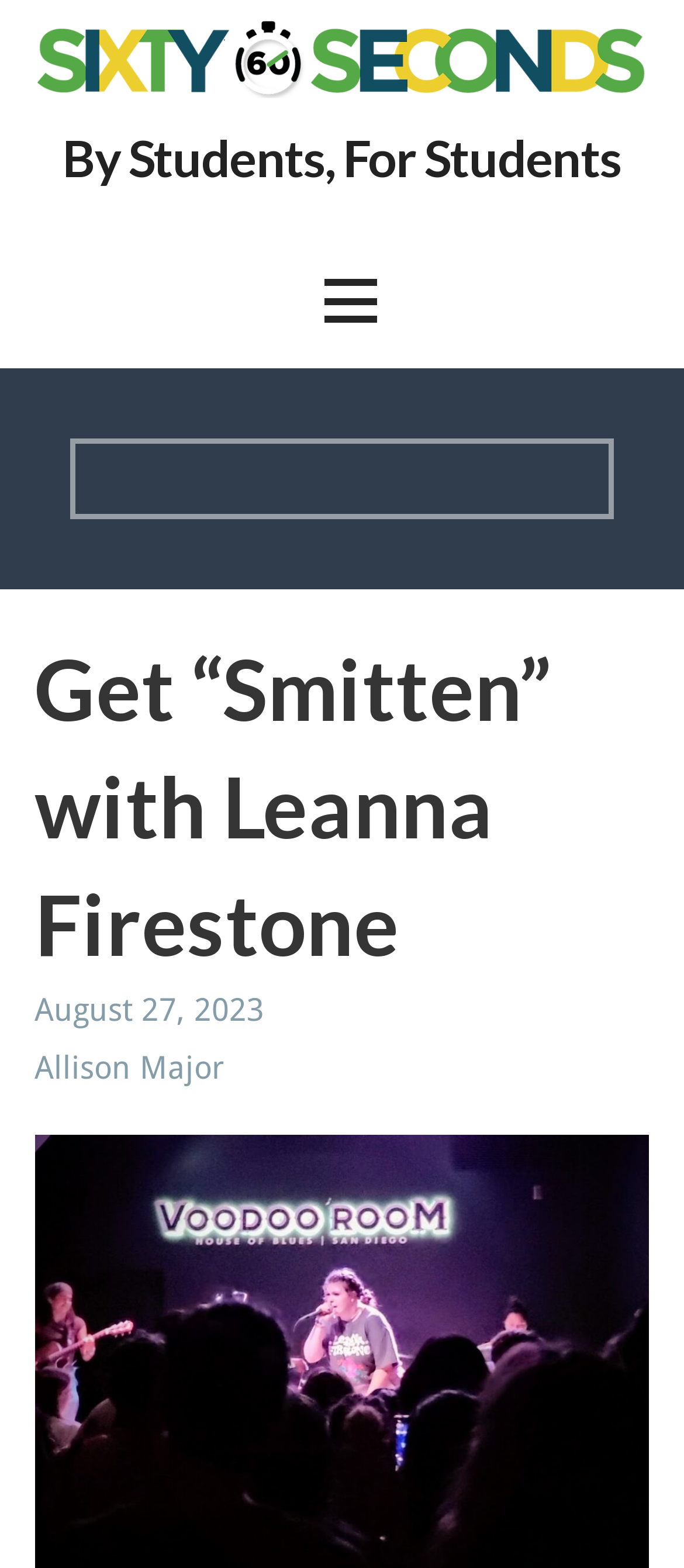Refer to the image and offer a detailed explanation in response to the question: How many links are there in the top section?

I found the number of links in the top section by looking at the two link elements that say 'By Students, For Students' which are located at the top of the page.